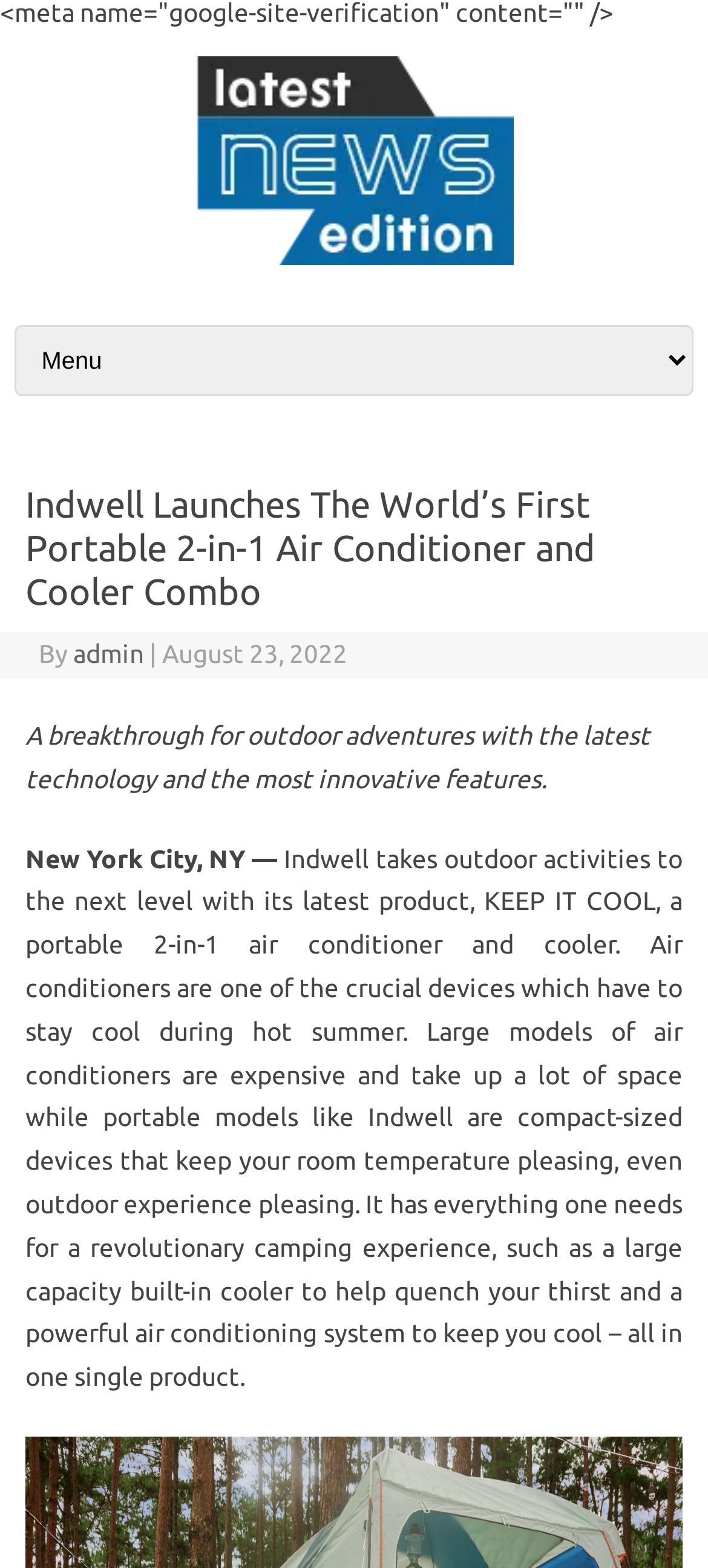Identify the bounding box coordinates for the UI element described as follows: "admin". Ensure the coordinates are four float numbers between 0 and 1, formatted as [left, top, right, bottom].

[0.103, 0.408, 0.203, 0.426]